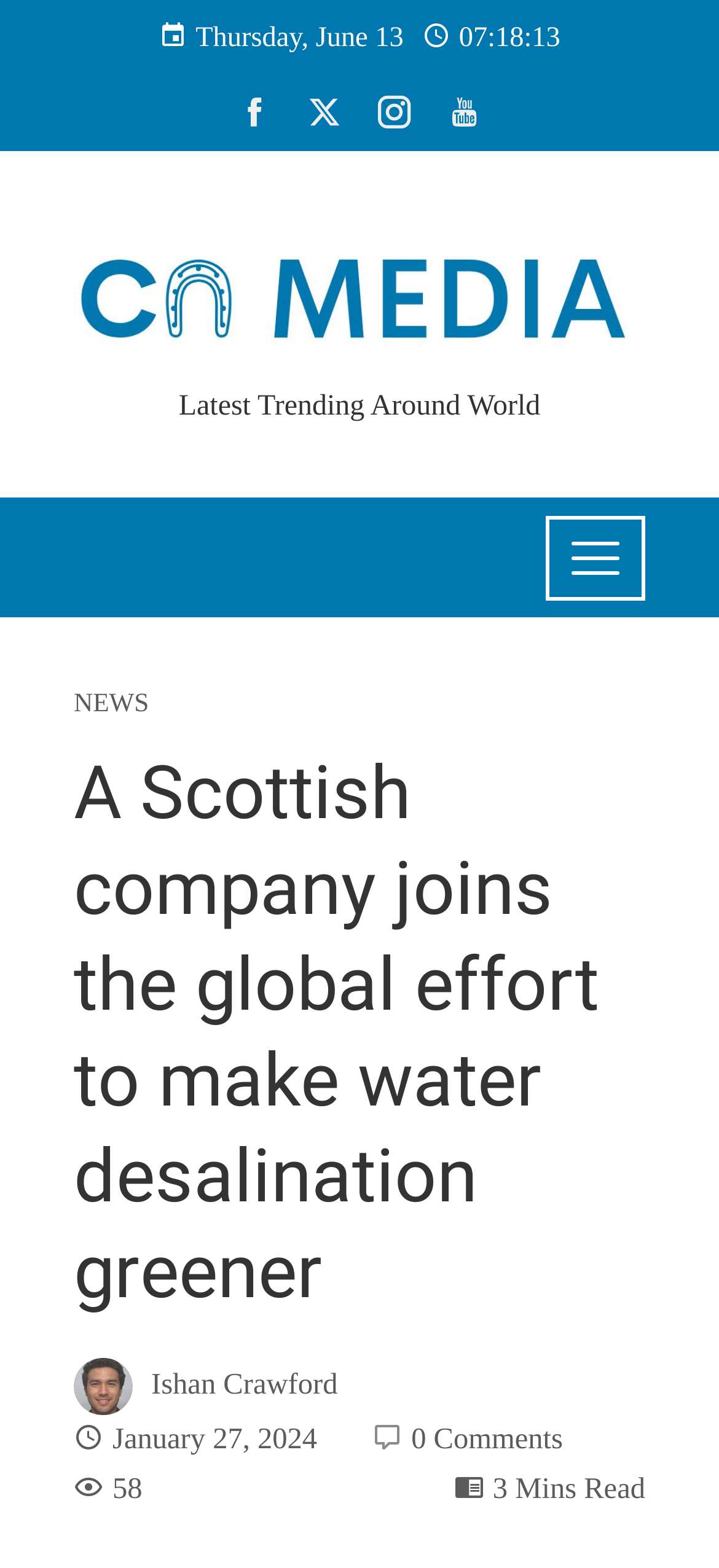Describe all the key features and sections of the webpage thoroughly.

The webpage appears to be a news article page. At the top, there is a date "Thursday, June 13" displayed prominently. Below the date, there are four social media icons aligned horizontally. To the right of the social media icons, there is a link to "CN Media" accompanied by a corresponding image. 

Further down, there is a link to "Latest Trending Around World" positioned above a heading that reads "A Scottish company joins the global effort to make water desalination greener". This heading is the main title of the news article. Below the heading, there is a link to "NEWS" on the left side, and a byline "Ishan Crawford" on the right side. 

At the bottom of the page, there is a timestamp "January 27, 2024" on the left side, and a comment count "0 Comments" on the right side. Additionally, there are two more pieces of information: "58" and "3 Mins Read", which may indicate the number of views and the estimated reading time of the article, respectively.